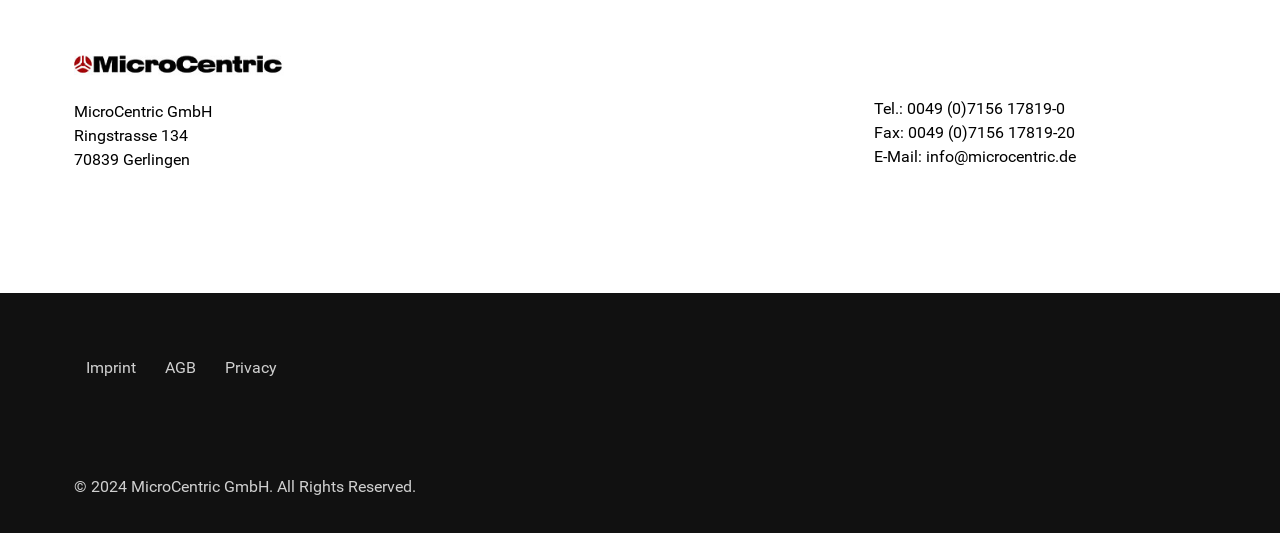Find and provide the bounding box coordinates for the UI element described with: "parent_node: MicroCentric GmbH".

[0.058, 0.092, 0.317, 0.15]